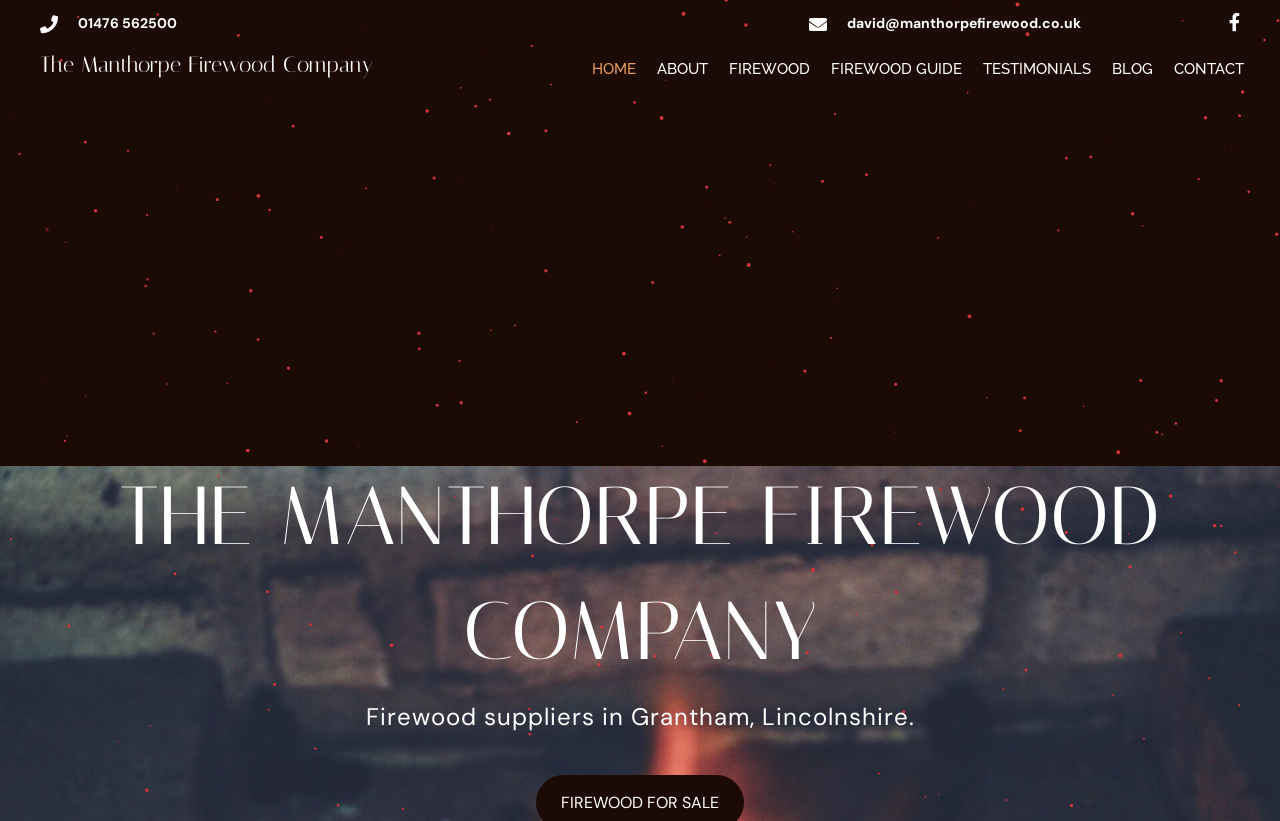Find and provide the bounding box coordinates for the UI element described here: "About". The coordinates should be given as four float numbers between 0 and 1: [left, top, right, bottom].

[0.509, 0.06, 0.558, 0.101]